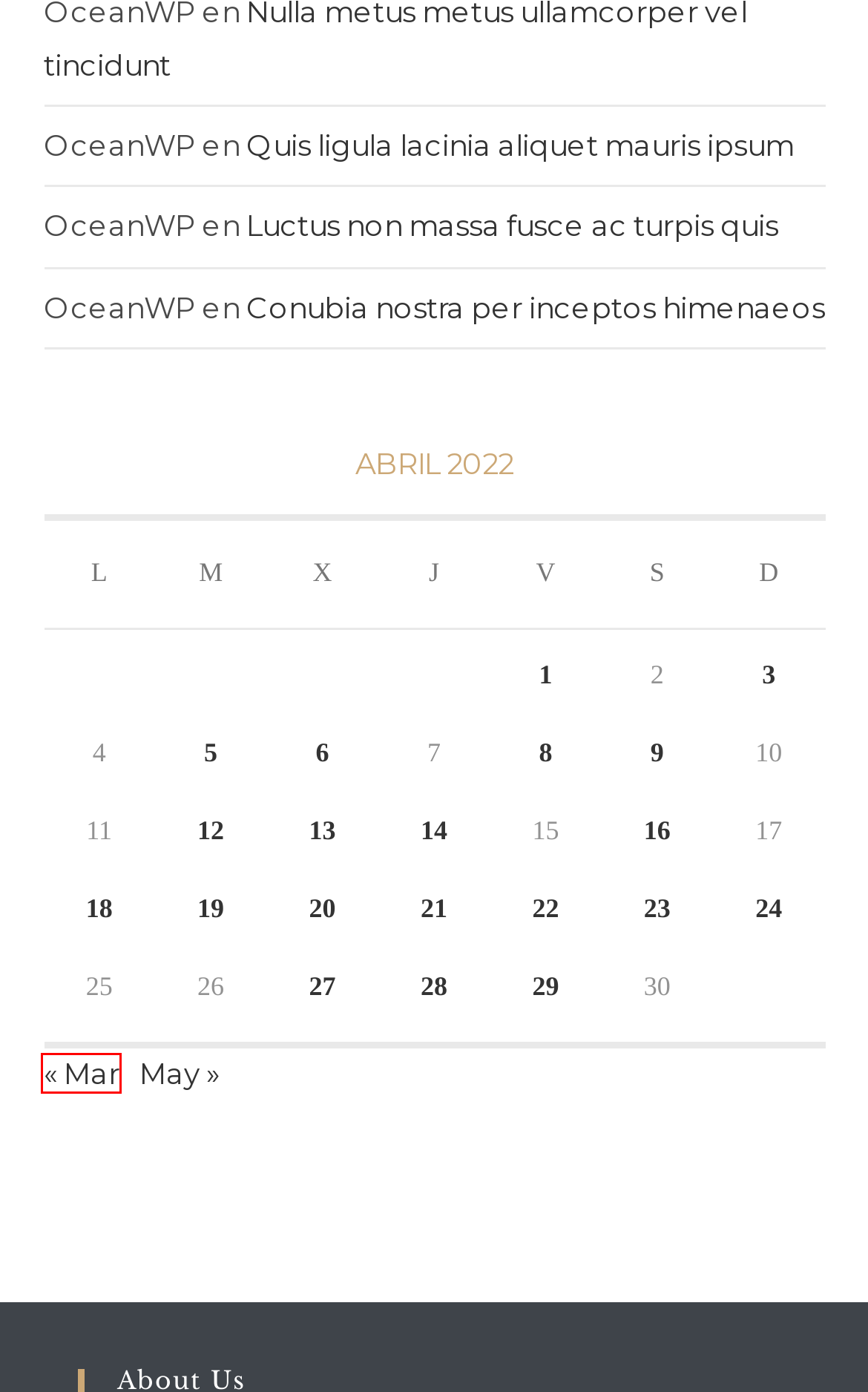Assess the screenshot of a webpage with a red bounding box and determine which webpage description most accurately matches the new page after clicking the element within the red box. Here are the options:
A. abril 20, 2022
B. abril 1, 2022
C. abril 8, 2022
D. abril 22, 2022
E. marzo 2022
F. abril 18, 2022
G. abril 5, 2022
H. abril 3, 2022

E